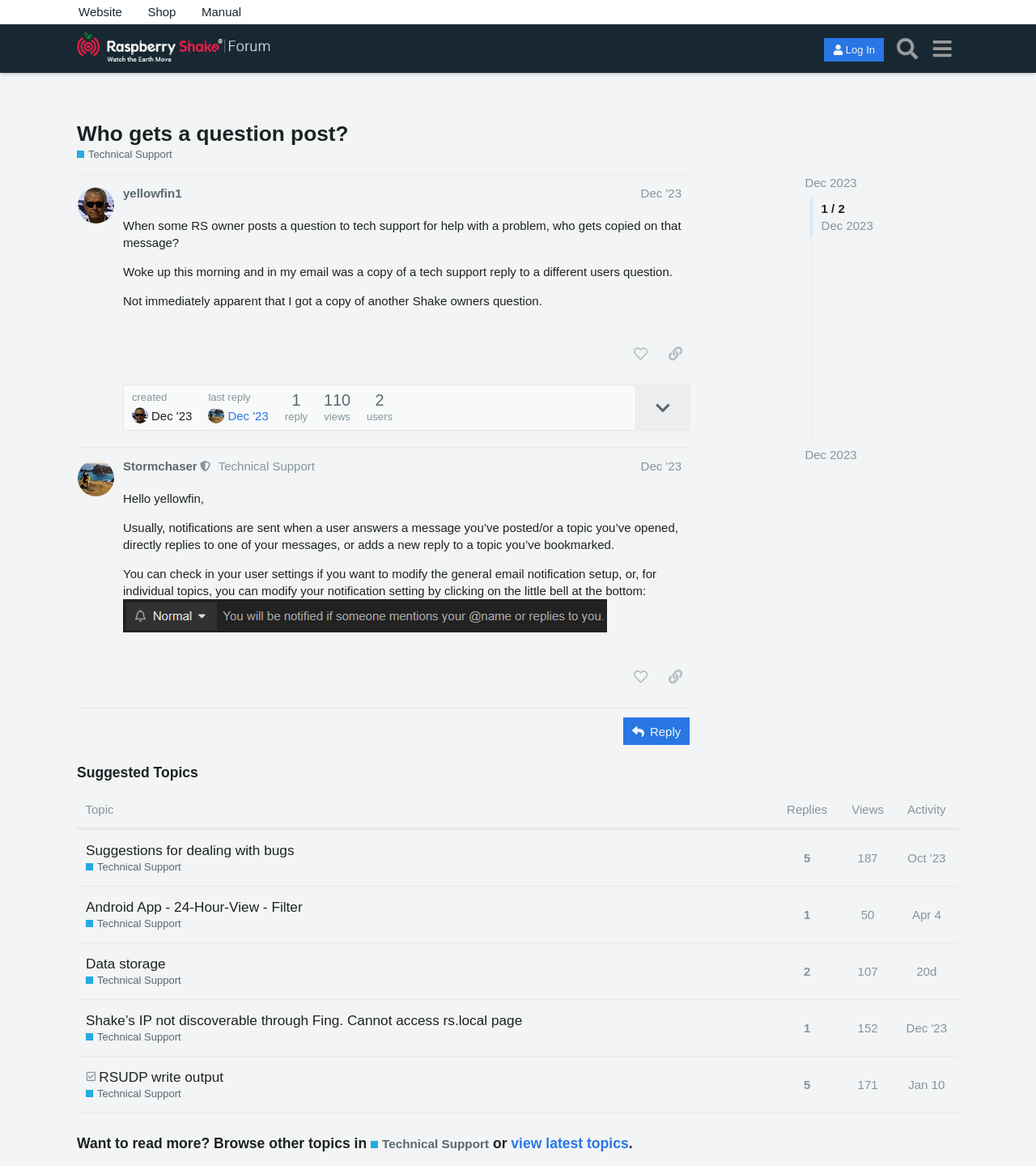Identify and generate the primary title of the webpage.

Who gets a question post?